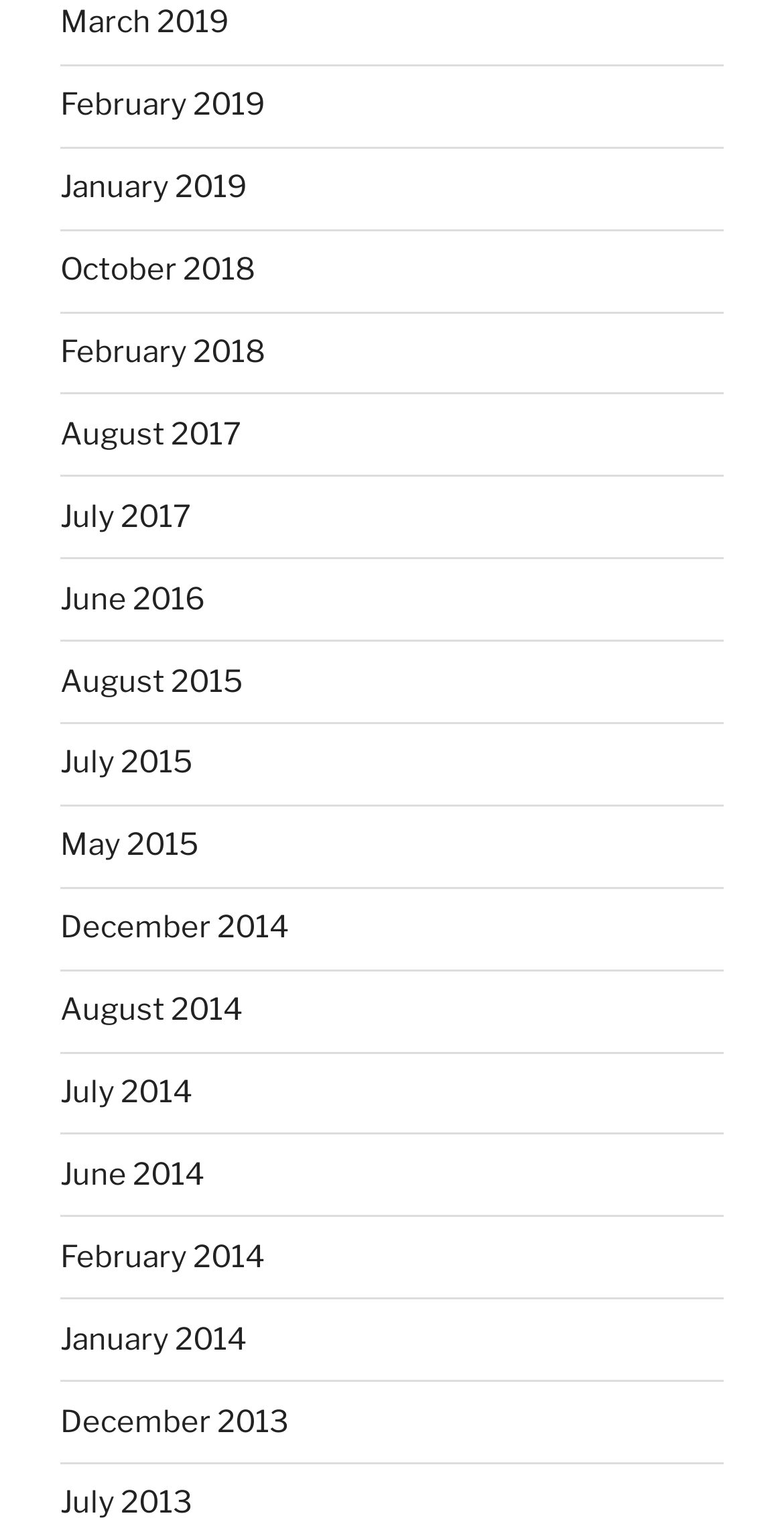Find the bounding box coordinates for the area you need to click to carry out the instruction: "view January 2019". The coordinates should be four float numbers between 0 and 1, indicated as [left, top, right, bottom].

[0.077, 0.111, 0.315, 0.134]